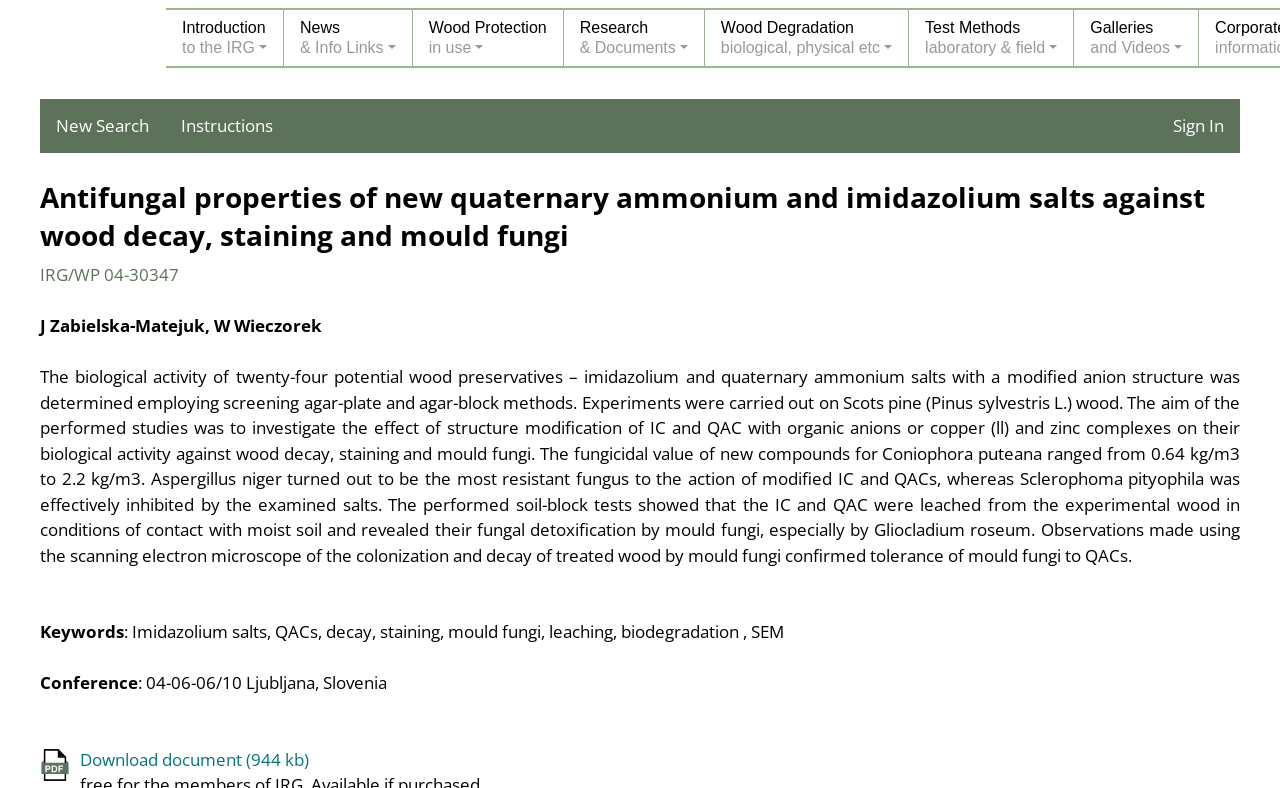Locate the bounding box coordinates of the area to click to fulfill this instruction: "Click the 'Download document' link". The bounding box should be presented as four float numbers between 0 and 1, in the order [left, top, right, bottom].

[0.062, 0.949, 0.241, 0.978]